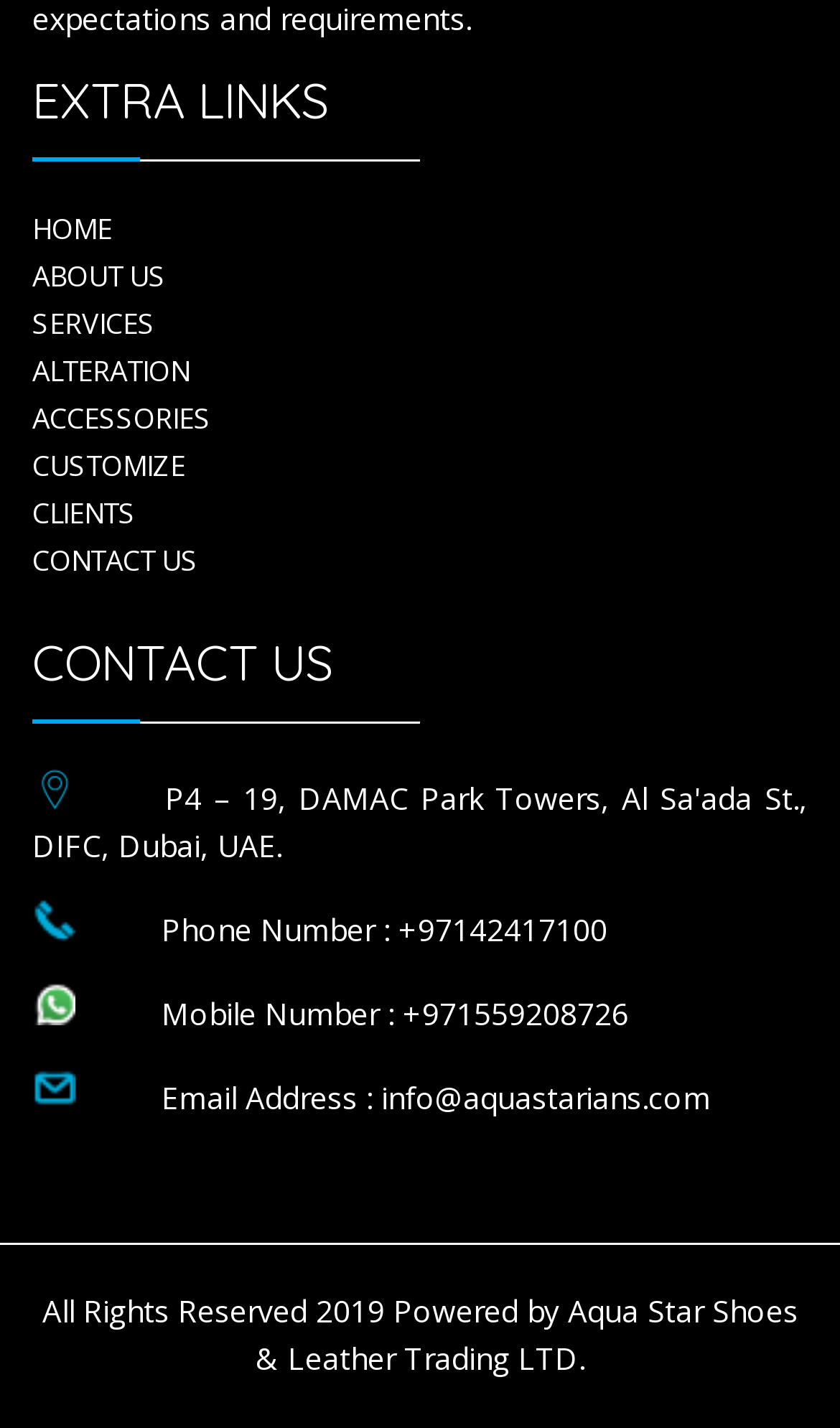Locate the bounding box coordinates of the UI element described by: "accessories". Provide the coordinates as four float numbers between 0 and 1, formatted as [left, top, right, bottom].

[0.038, 0.279, 0.251, 0.306]